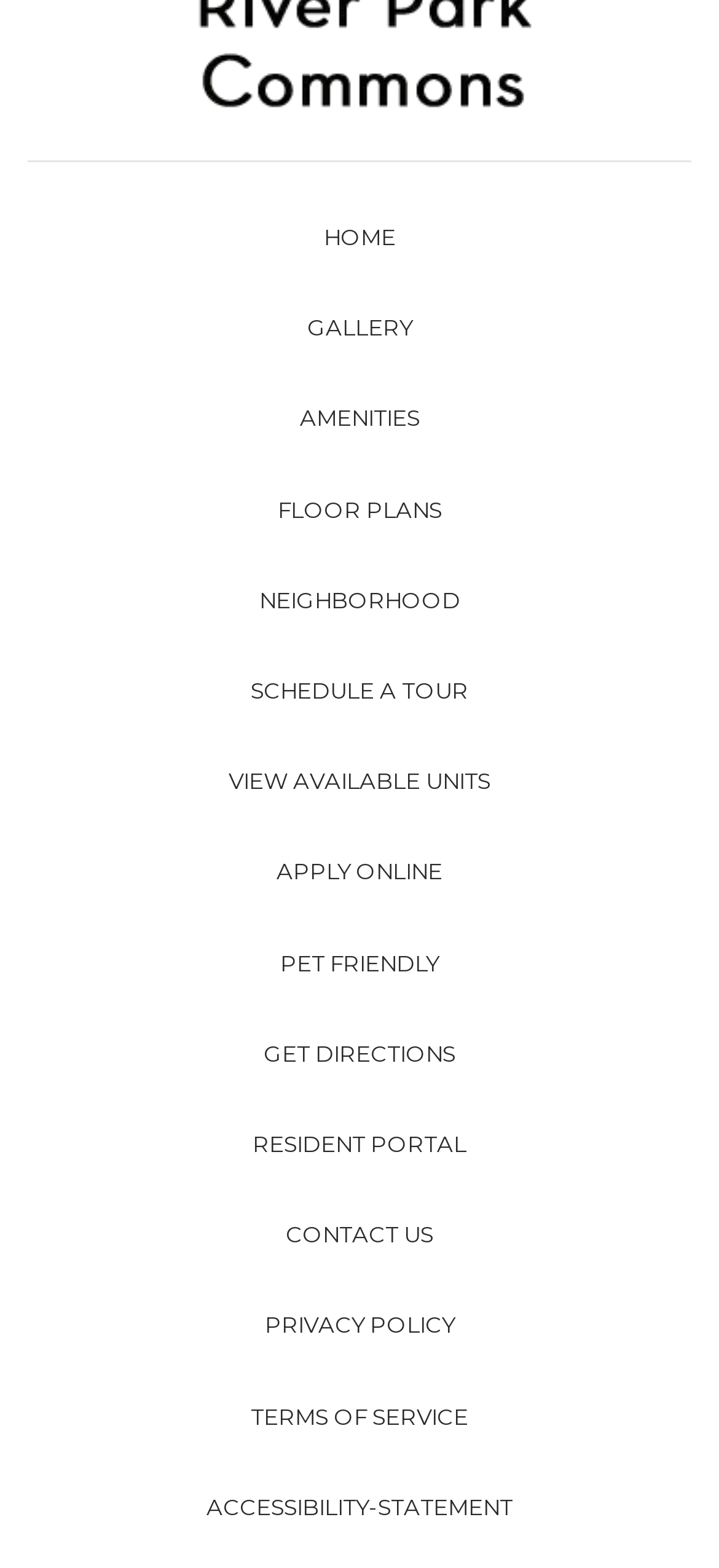Identify the bounding box coordinates for the region of the element that should be clicked to carry out the instruction: "Contact us". The bounding box coordinates should be four float numbers between 0 and 1, i.e., [left, top, right, bottom].

[0.026, 0.758, 0.974, 0.816]